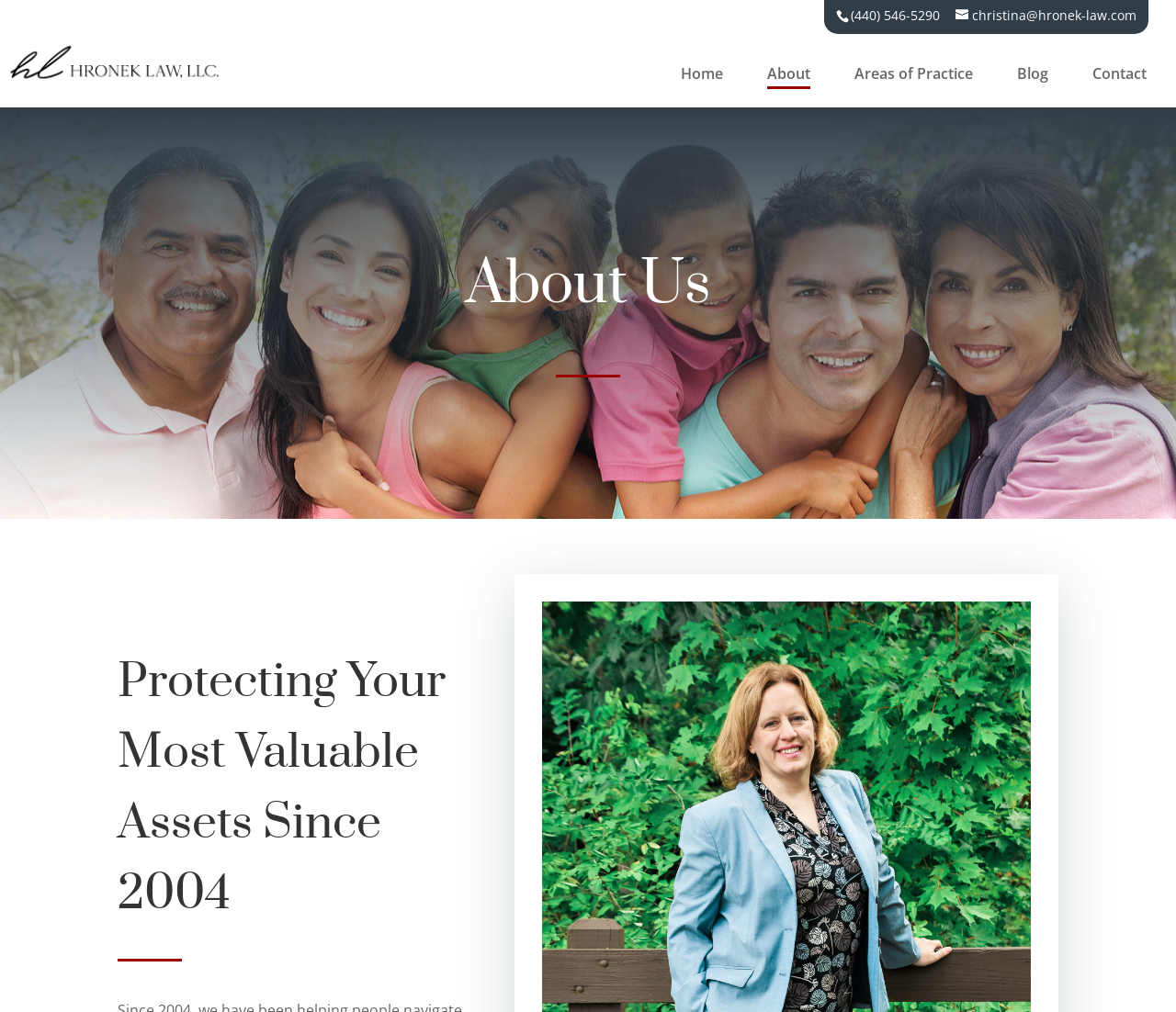What is the phone number on the webpage?
Answer with a single word or phrase, using the screenshot for reference.

(440) 546-5290